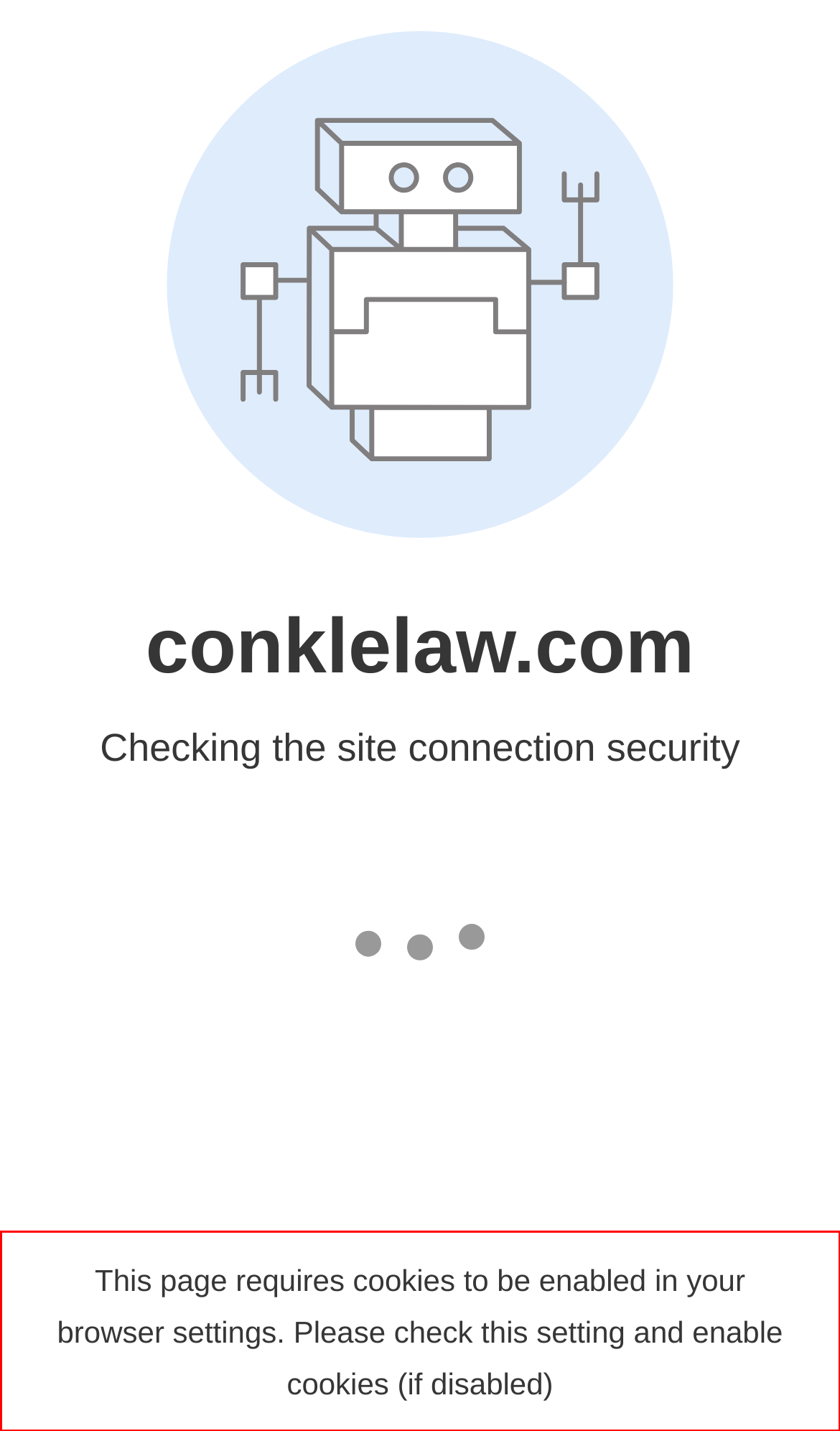Using the provided webpage screenshot, identify and read the text within the red rectangle bounding box.

This page requires cookies to be enabled in your browser settings. Please check this setting and enable cookies (if disabled)